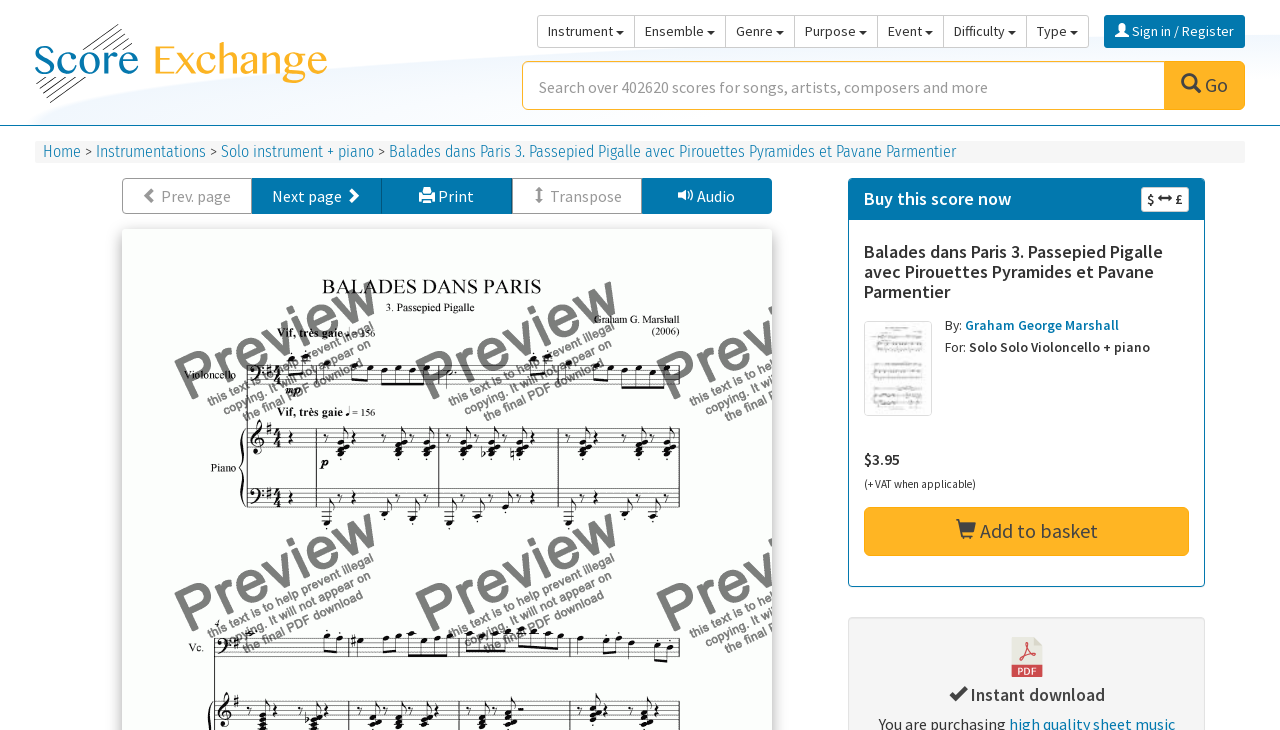What is the duration of this score?
Refer to the screenshot and answer in one word or phrase.

5 mins